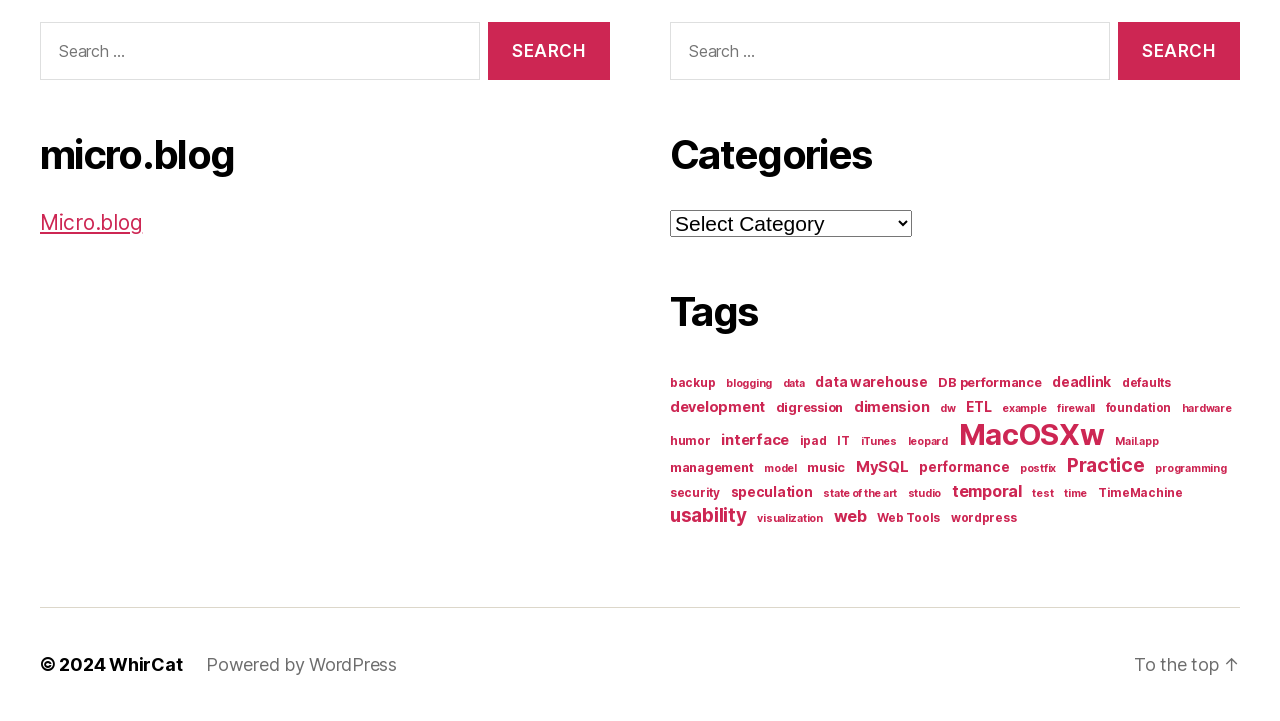Show the bounding box coordinates of the region that should be clicked to follow the instruction: "Search for something."

[0.031, 0.03, 0.375, 0.112]